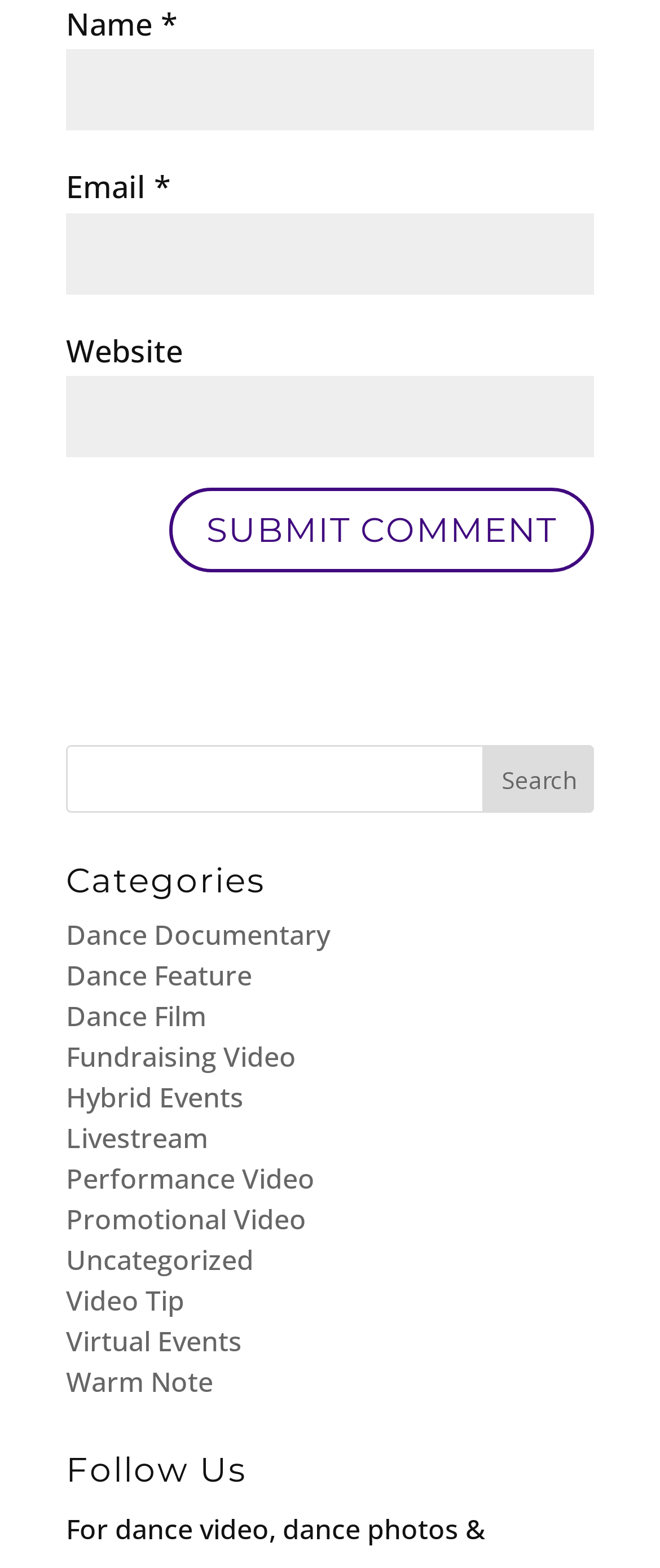Can you pinpoint the bounding box coordinates for the clickable element required for this instruction: "Submit a comment"? The coordinates should be four float numbers between 0 and 1, i.e., [left, top, right, bottom].

[0.256, 0.311, 0.9, 0.365]